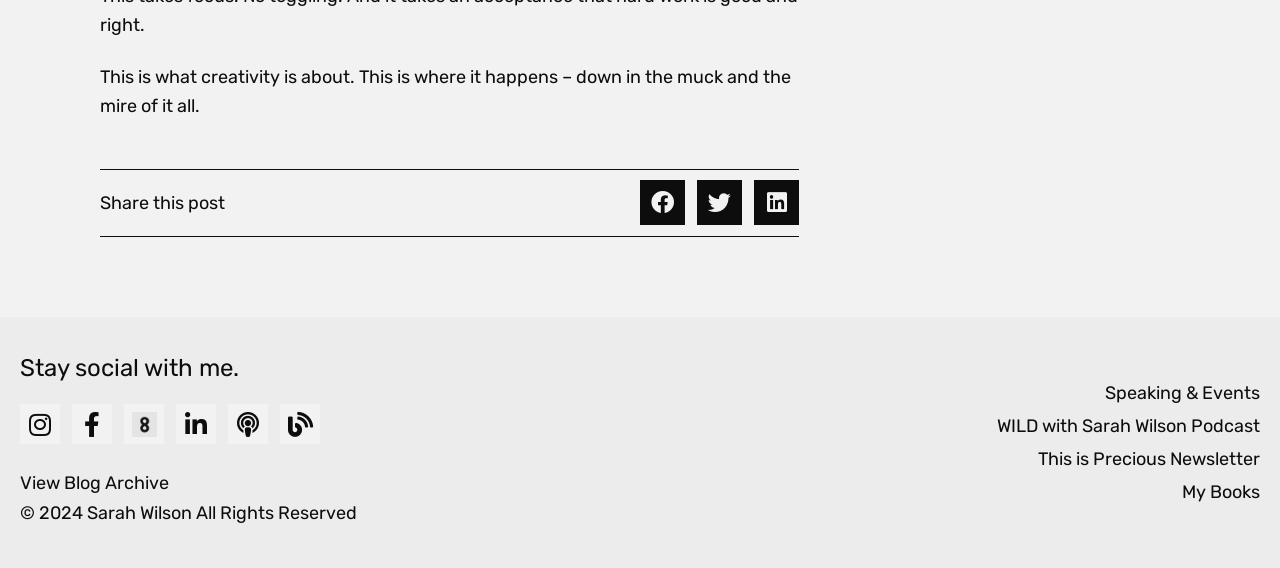Please respond to the question using a single word or phrase:
What is the author's name?

Sarah Wilson